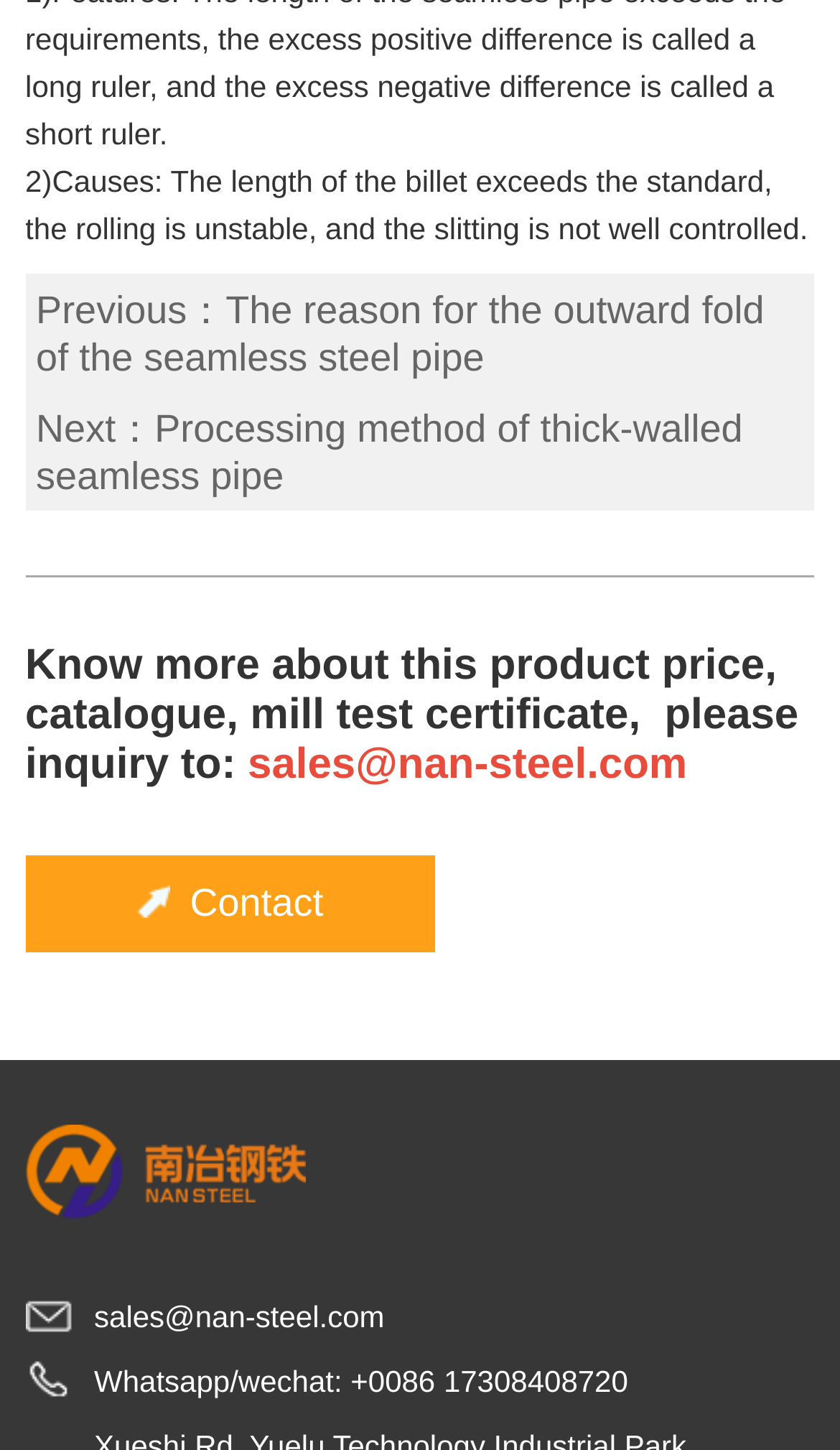What is the reason for the outward fold of the seamless steel pipe?
Please respond to the question with a detailed and well-explained answer.

The question is asking about the reason for the outward fold of the seamless steel pipe. By looking at the webpage, I found a link 'The reason for the outward fold of the seamless steel pipe' which is a previous page link, indicating that the reason can be found on the previous page.